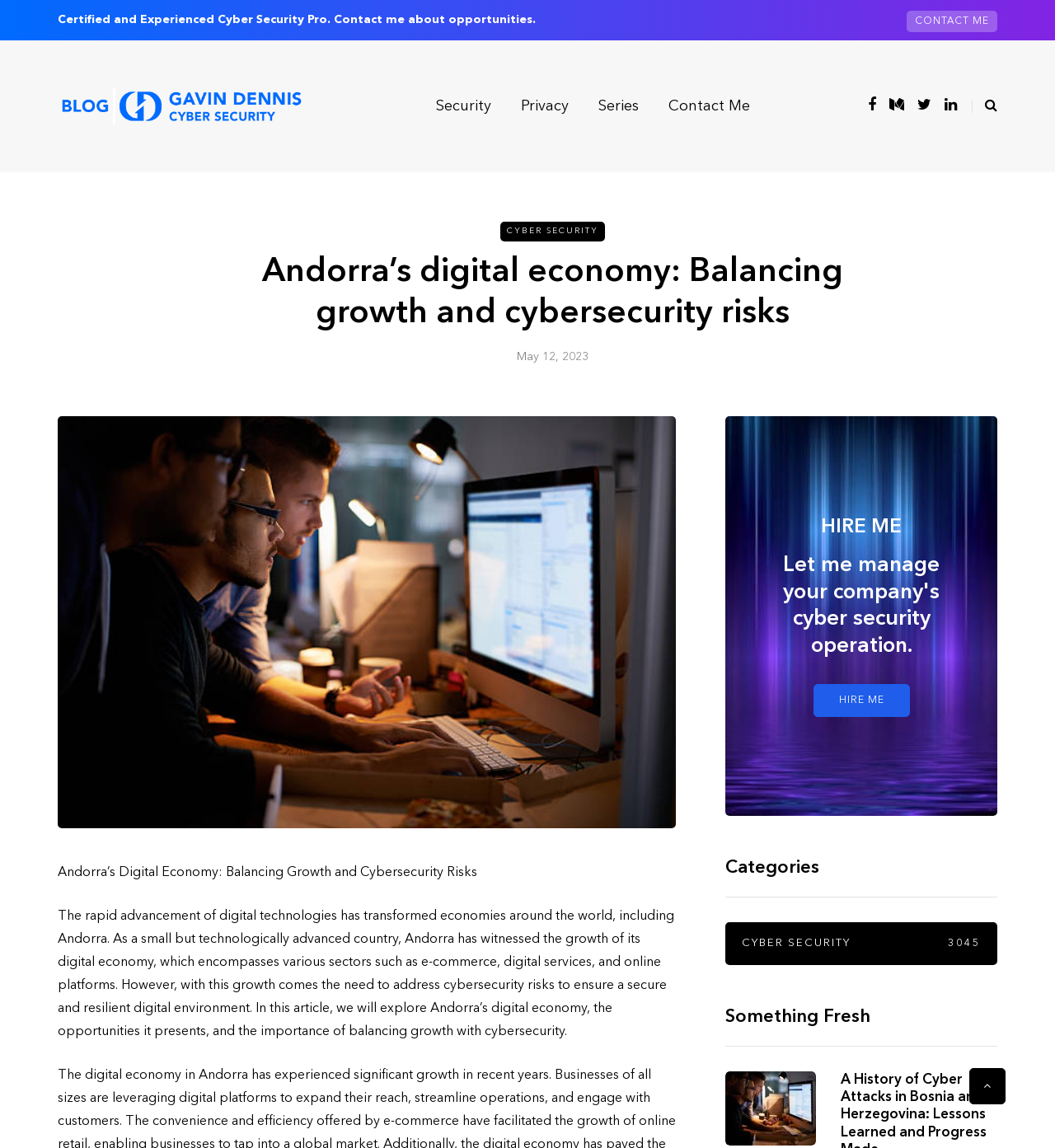Please locate the bounding box coordinates of the element that should be clicked to achieve the given instruction: "Scroll to top of the page".

[0.919, 0.93, 0.953, 0.962]